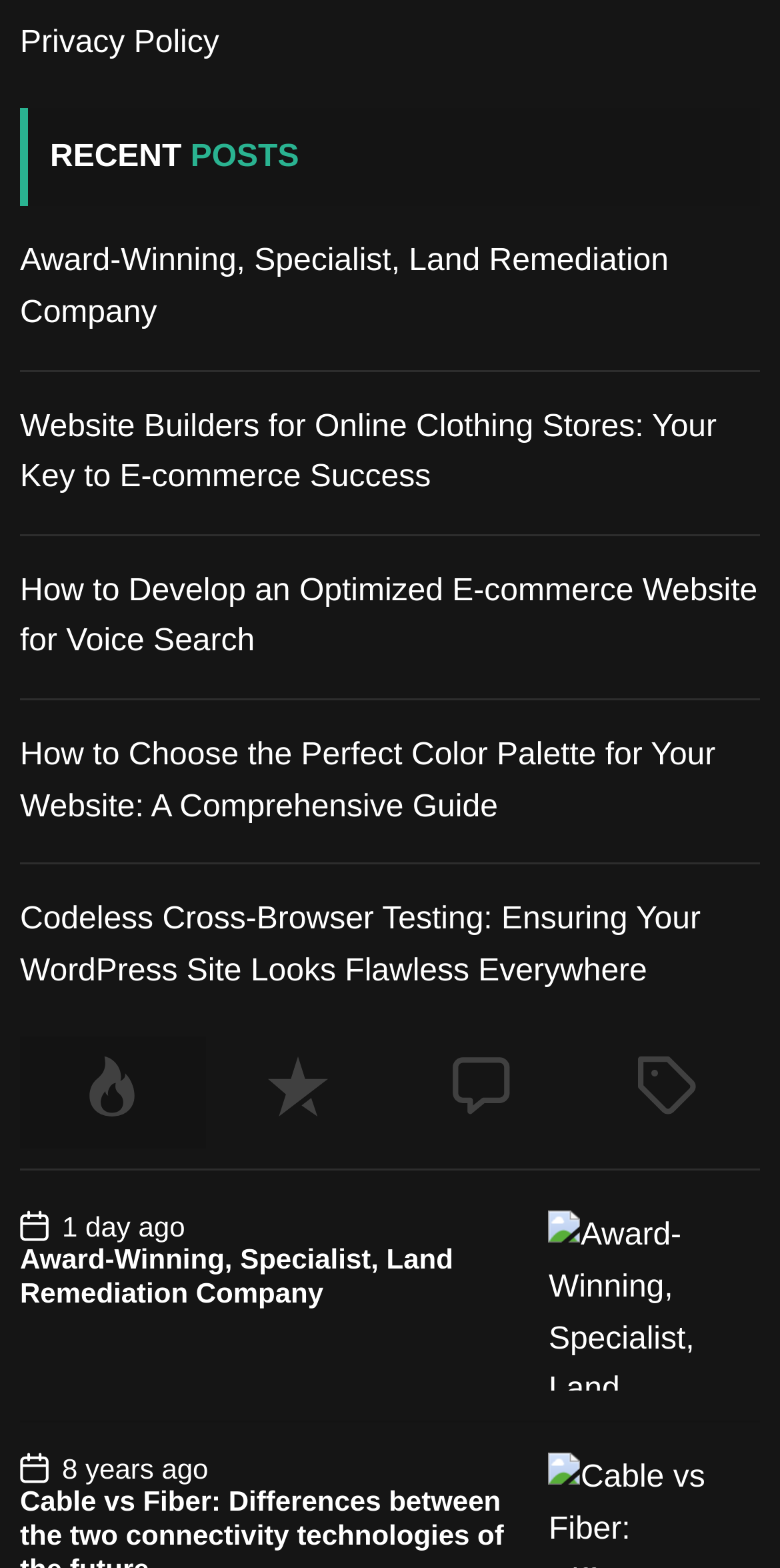How many articles are displayed on the webpage?
Using the image, answer in one word or phrase.

2